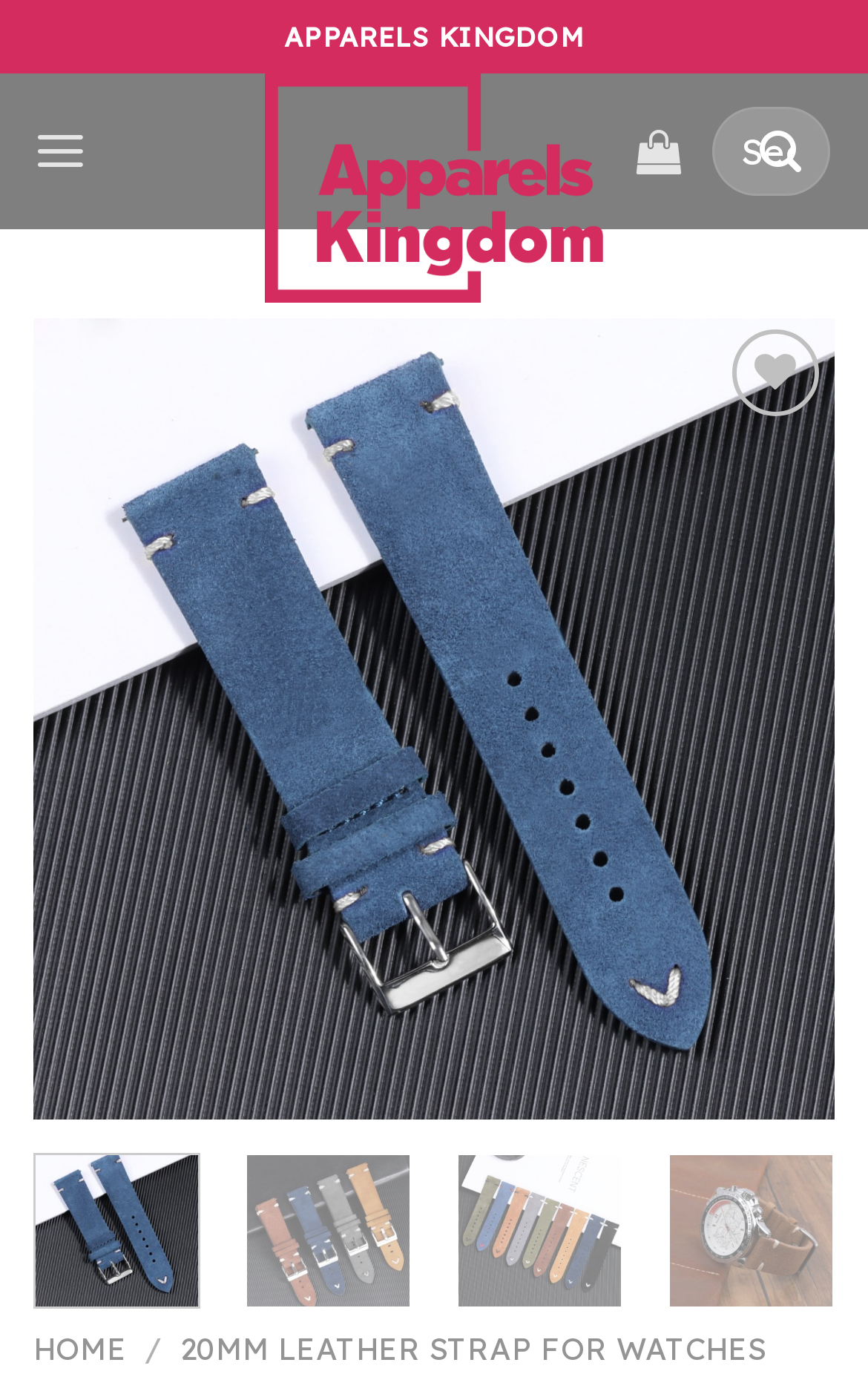How many images of the product are shown?
Using the image, give a concise answer in the form of a single word or short phrase.

4